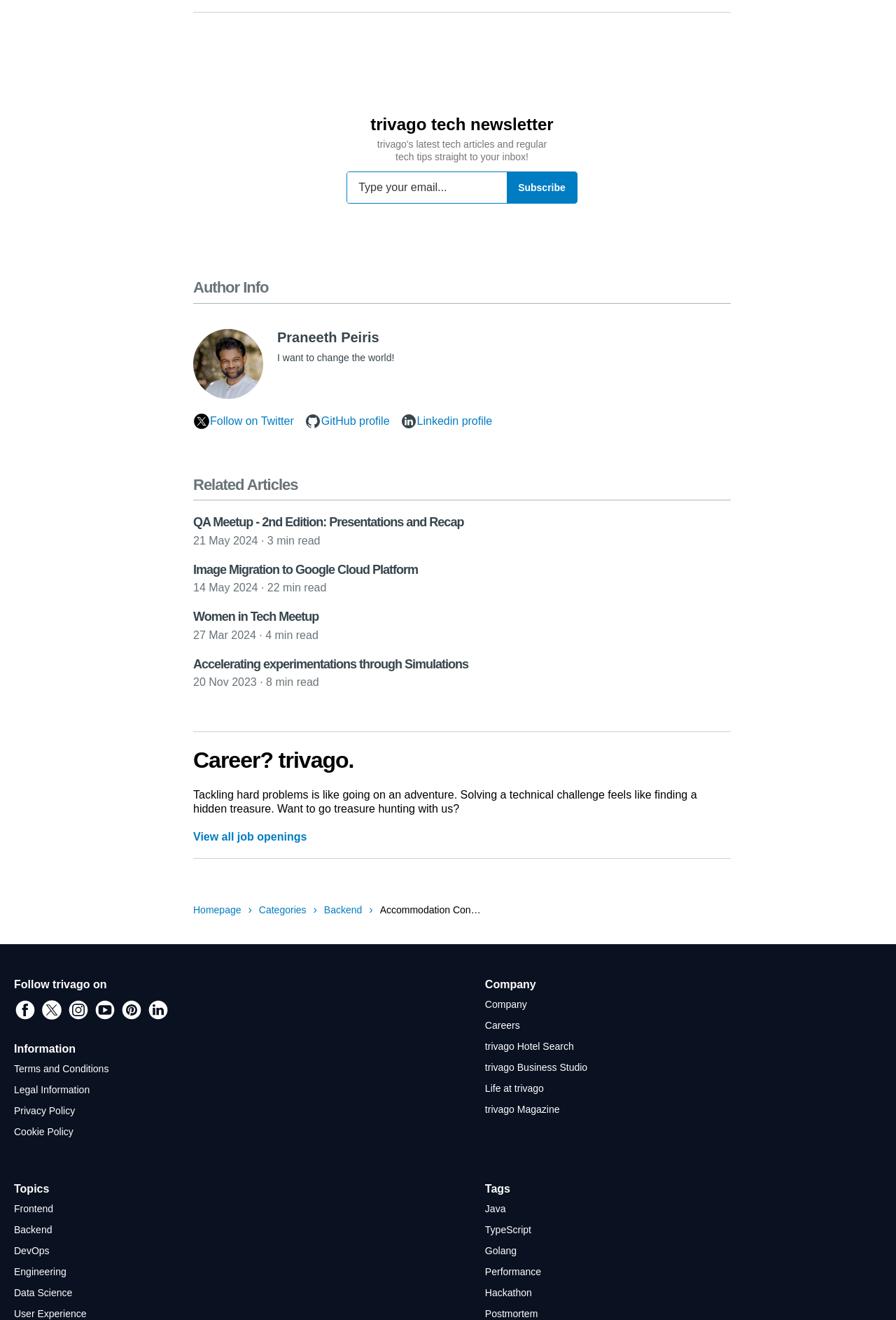Point out the bounding box coordinates of the section to click in order to follow this instruction: "click on the link to skip to content".

None